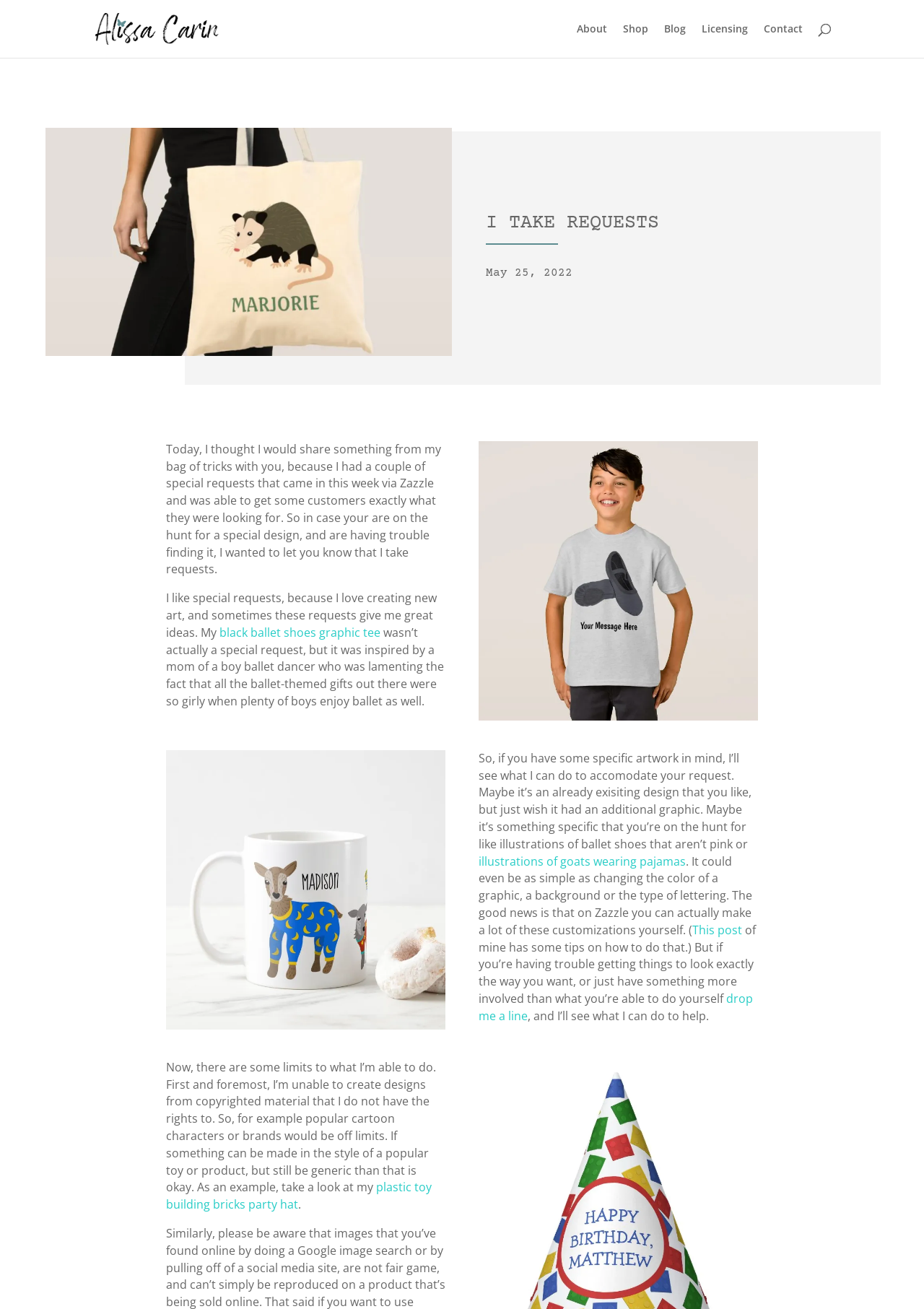Please find the bounding box for the UI component described as follows: "About".

[0.624, 0.018, 0.657, 0.044]